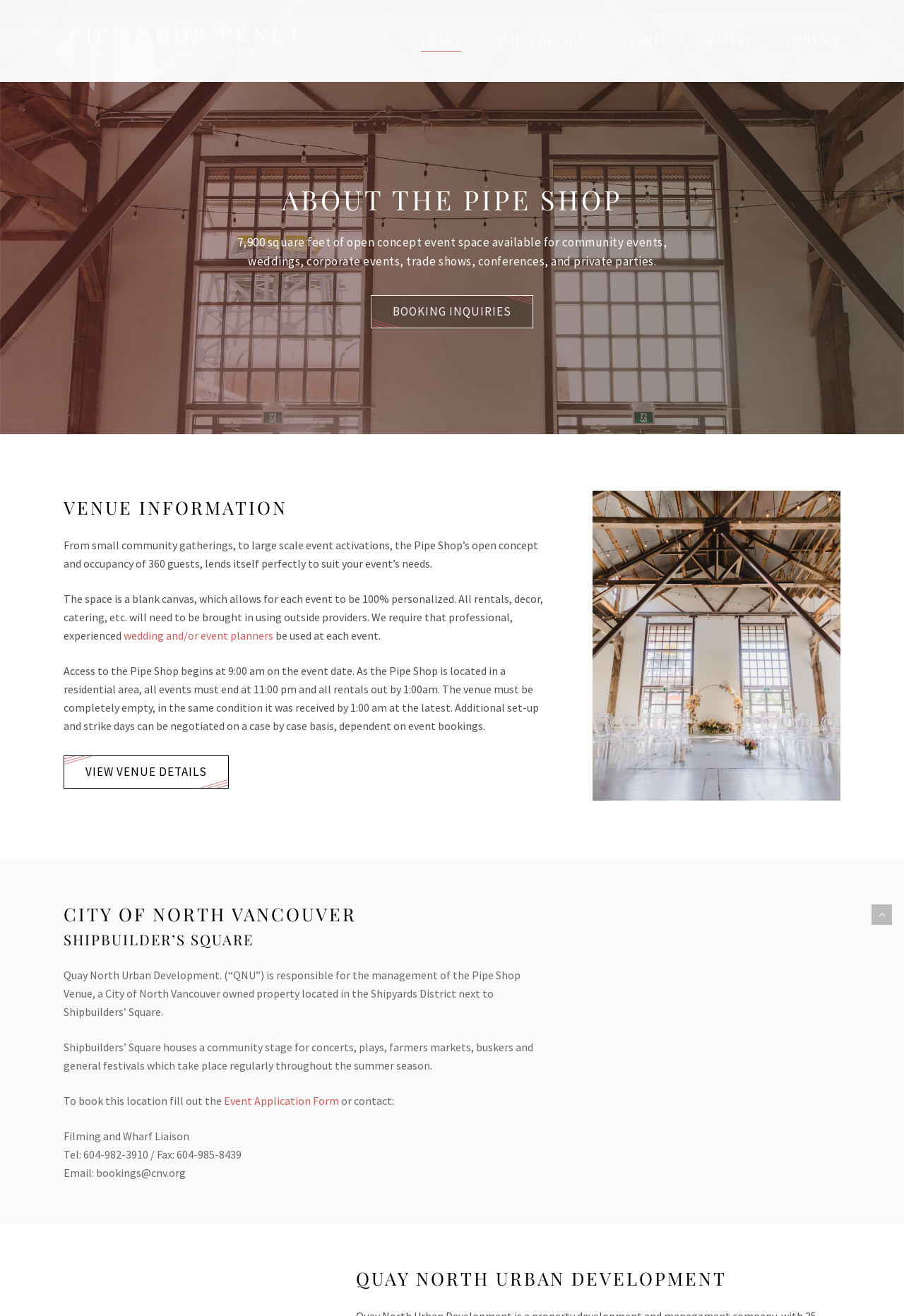Determine the coordinates of the bounding box for the clickable area needed to execute this instruction: "Get venue details".

[0.07, 0.574, 0.253, 0.599]